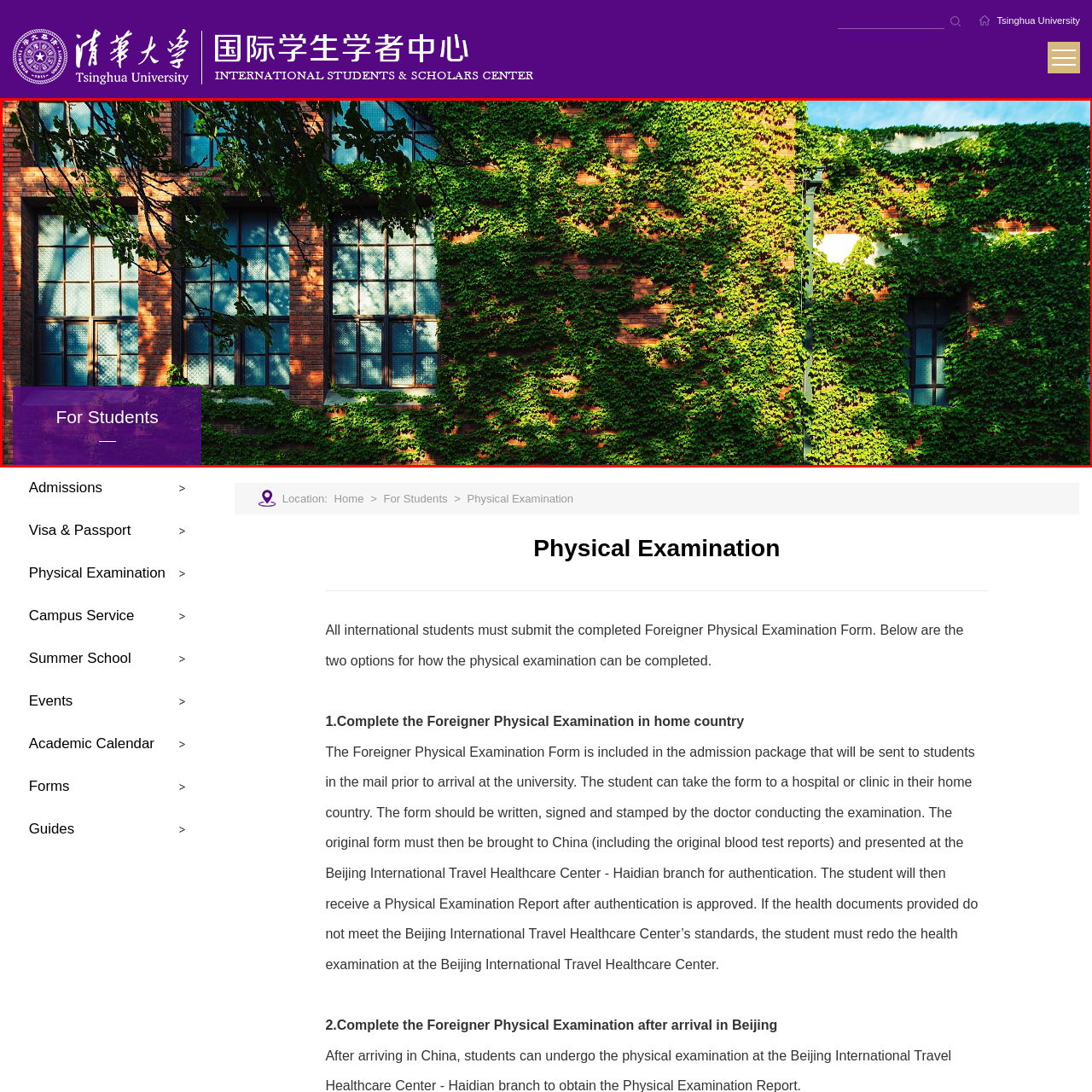What is the atmosphere of the scene?
Focus on the visual details within the red bounding box and provide an in-depth answer based on your observations.

The question asks about the atmosphere of the scene depicted in the image. The caption describes the scene as having a 'serene and inviting atmosphere', which is ideal for engaging international students at Tsinghua University.